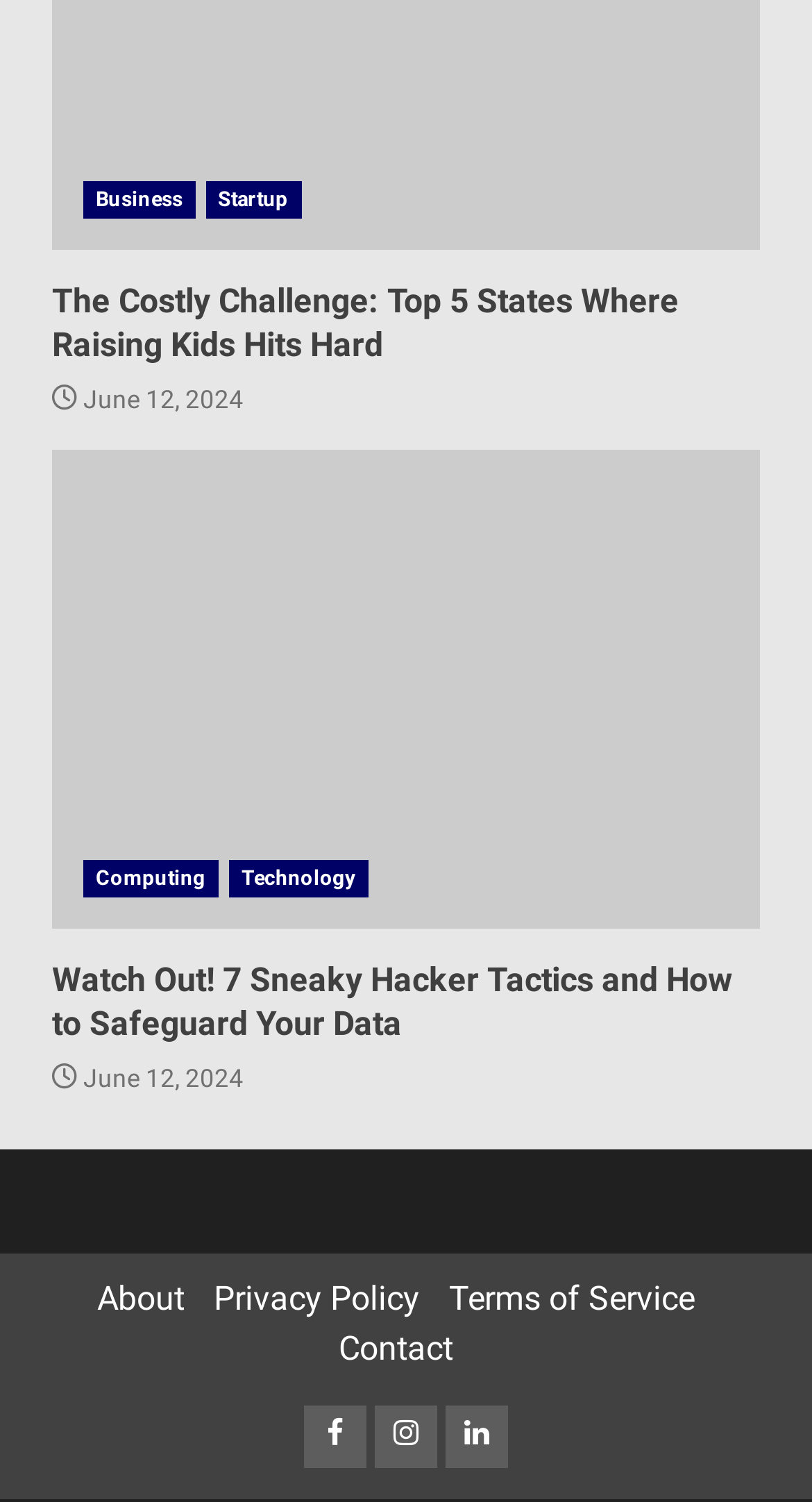What is the date of the first article? Refer to the image and provide a one-word or short phrase answer.

June 12, 2024